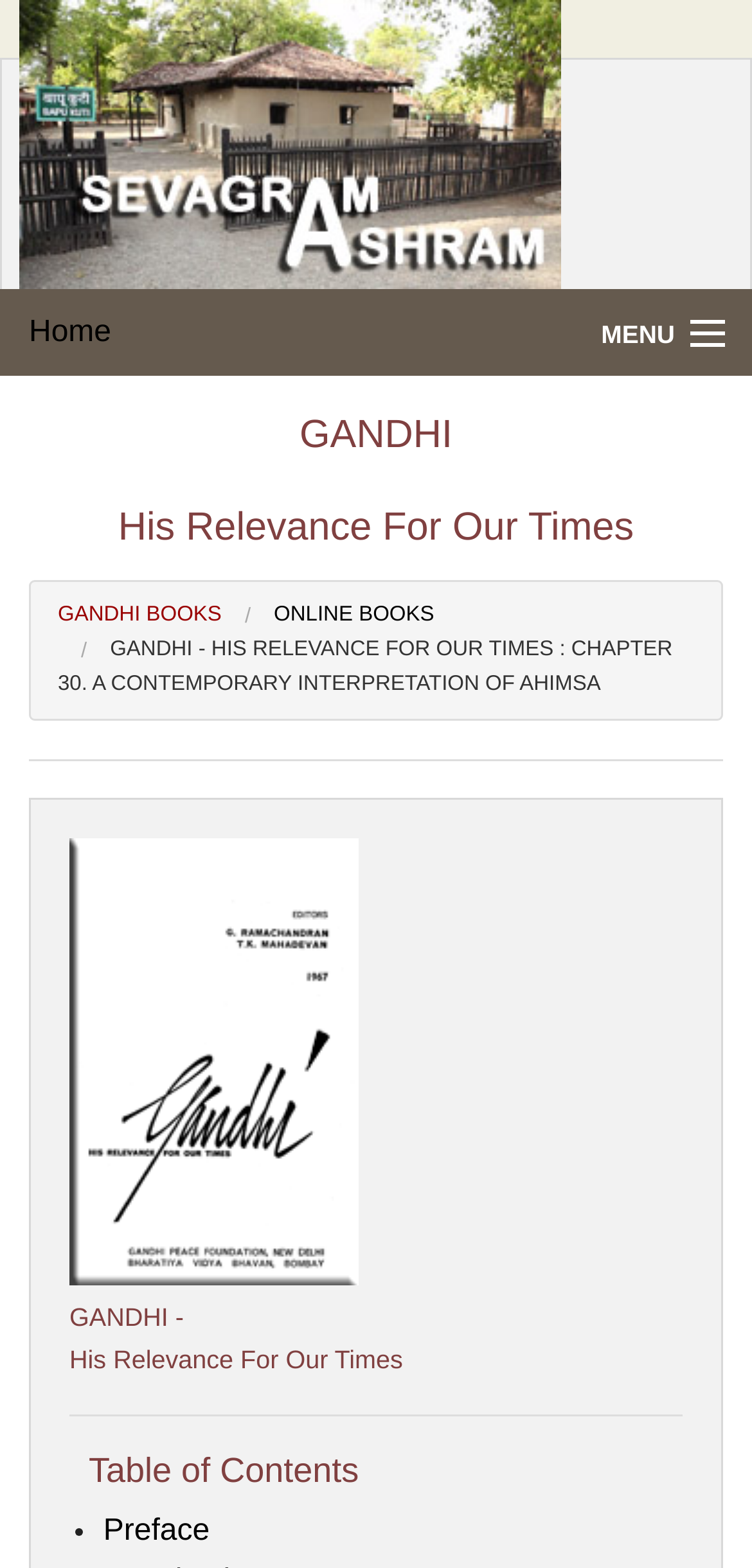Please identify the bounding box coordinates of the clickable area that will fulfill the following instruction: "Click the Home link". The coordinates should be in the format of four float numbers between 0 and 1, i.e., [left, top, right, bottom].

[0.349, 0.183, 0.447, 0.203]